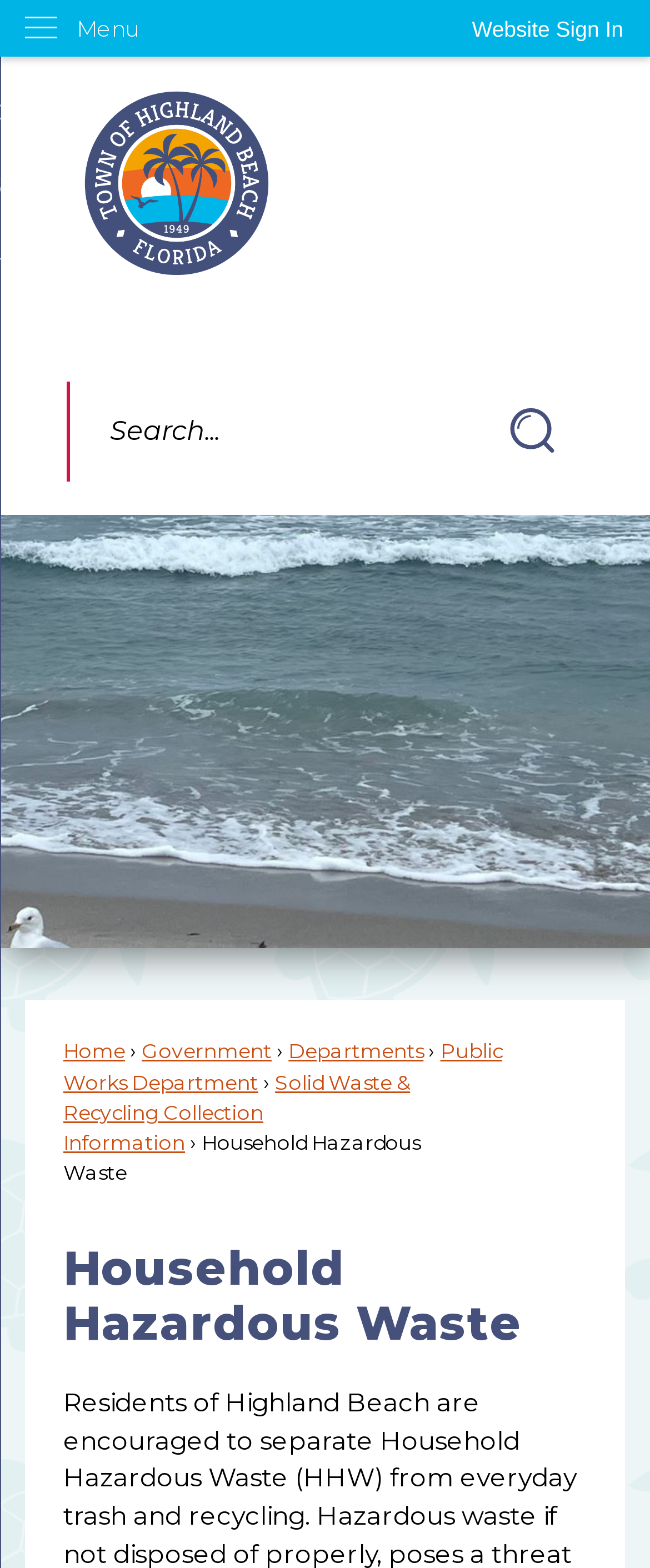Provide the bounding box coordinates of the section that needs to be clicked to accomplish the following instruction: "Skip to main content."

[0.0, 0.0, 0.044, 0.018]